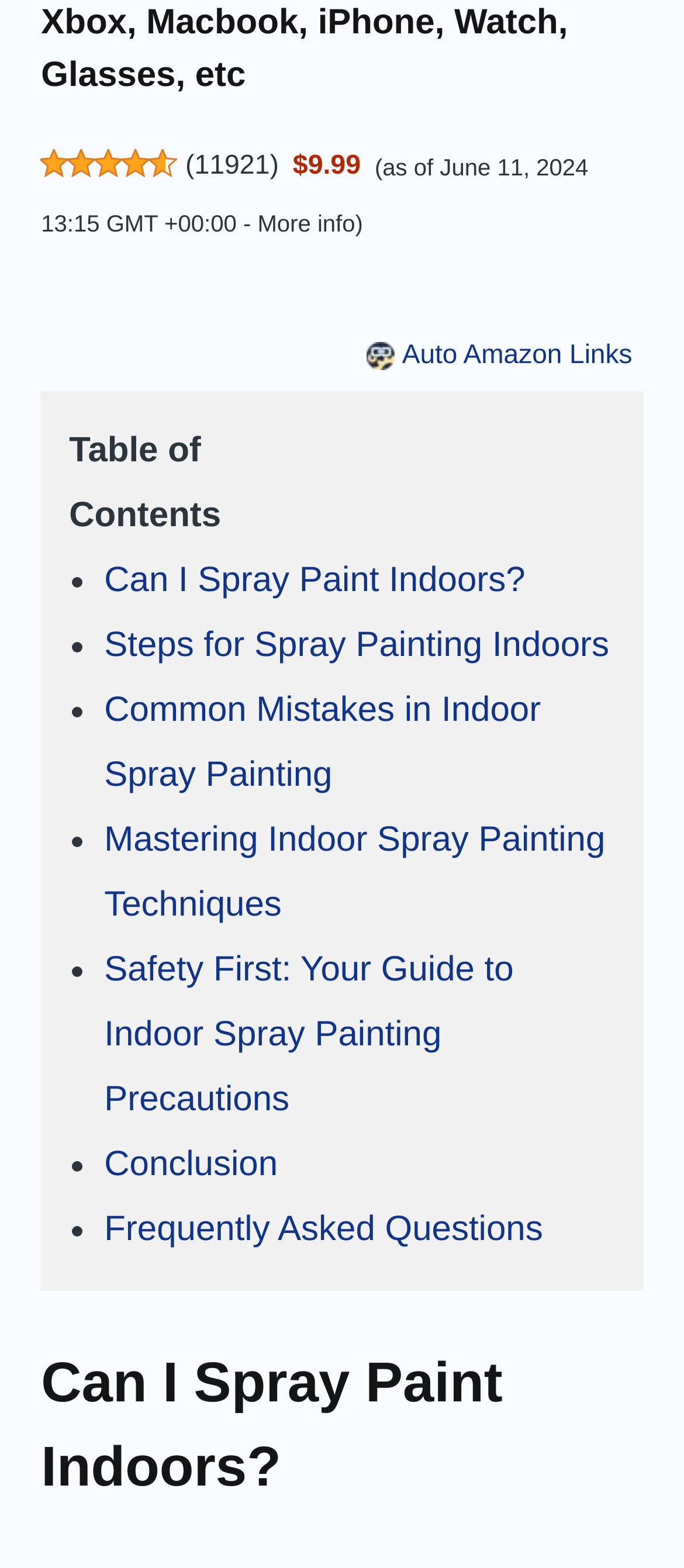Locate the bounding box coordinates of the element I should click to achieve the following instruction: "Read more about indoor spray painting".

[0.152, 0.358, 0.768, 0.383]